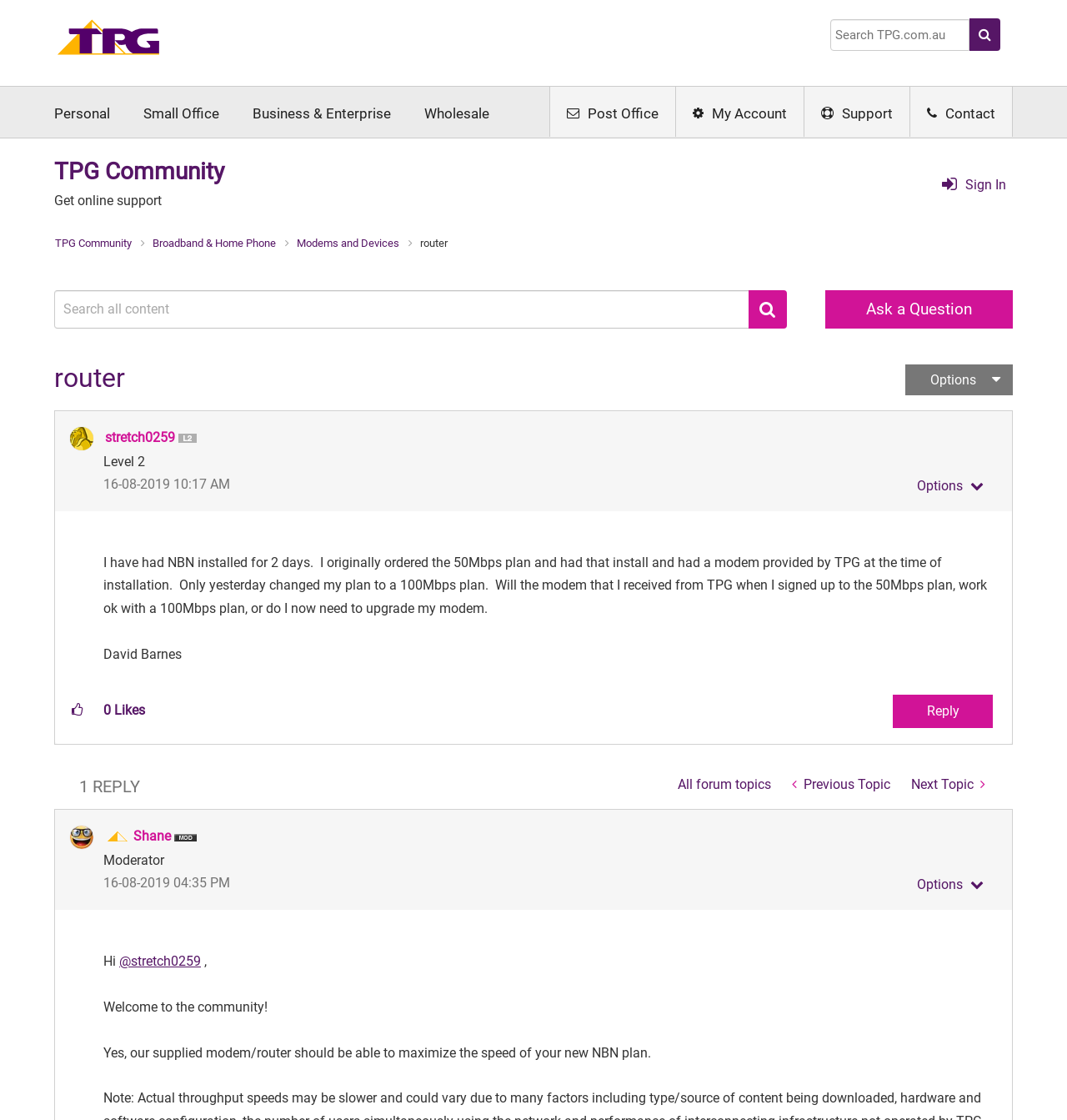Pinpoint the bounding box coordinates of the element you need to click to execute the following instruction: "Search for something". The bounding box should be represented by four float numbers between 0 and 1, in the format [left, top, right, bottom].

[0.778, 0.017, 0.909, 0.045]